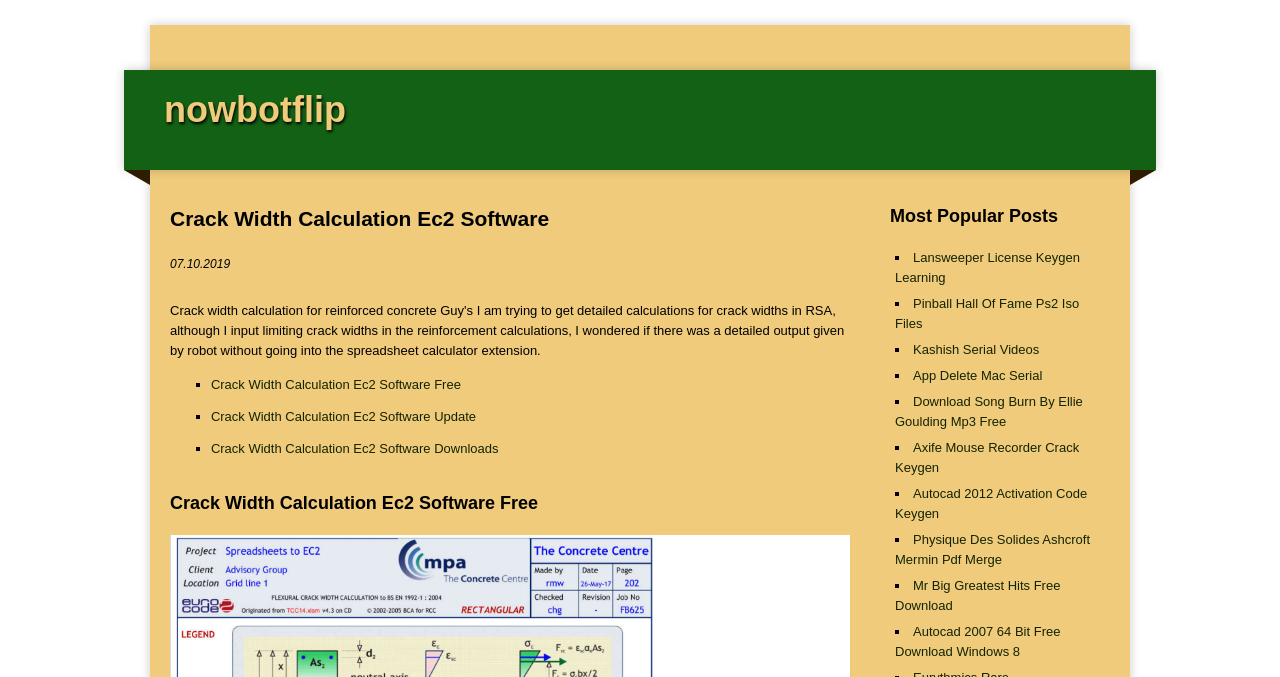Please pinpoint the bounding box coordinates for the region I should click to adhere to this instruction: "Click on 'Crack Width Calculation Ec2 Software Free'".

[0.165, 0.556, 0.36, 0.578]